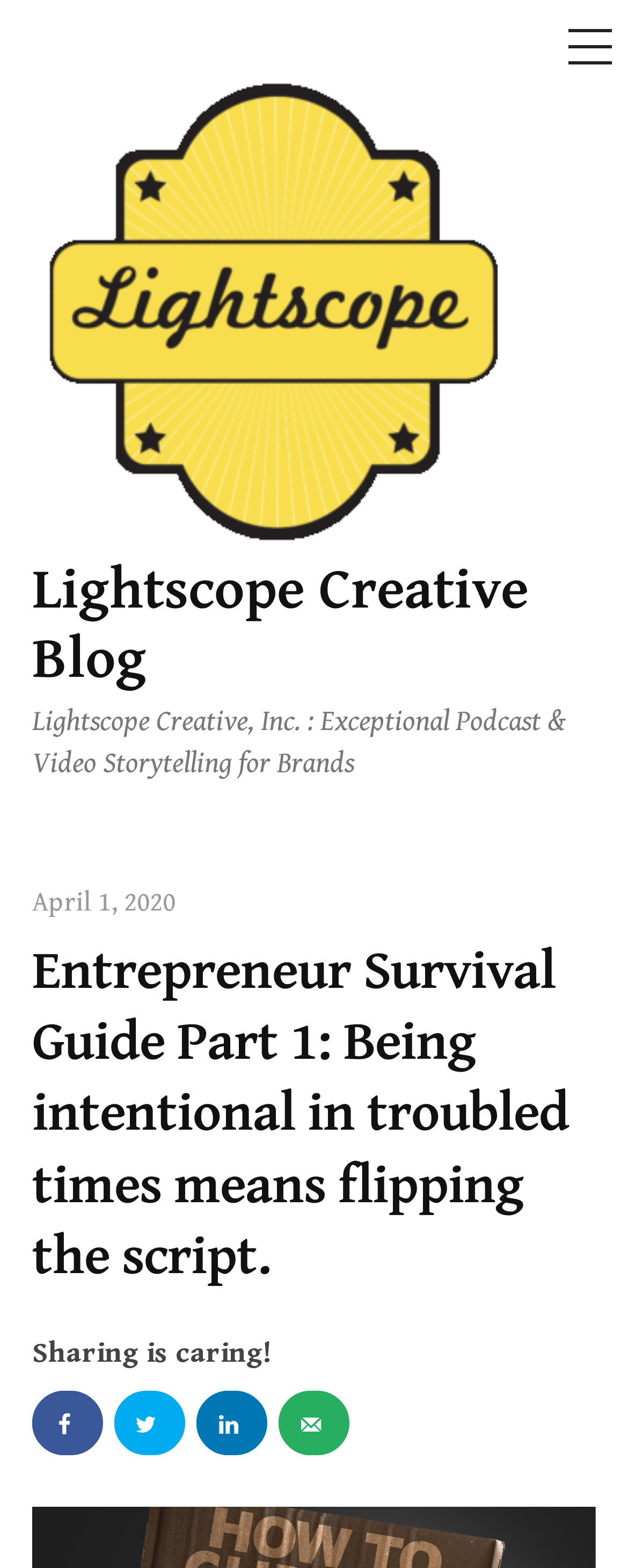Please specify the coordinates of the bounding box for the element that should be clicked to carry out this instruction: "check Health & Care information". The coordinates must be four float numbers between 0 and 1, formatted as [left, top, right, bottom].

None